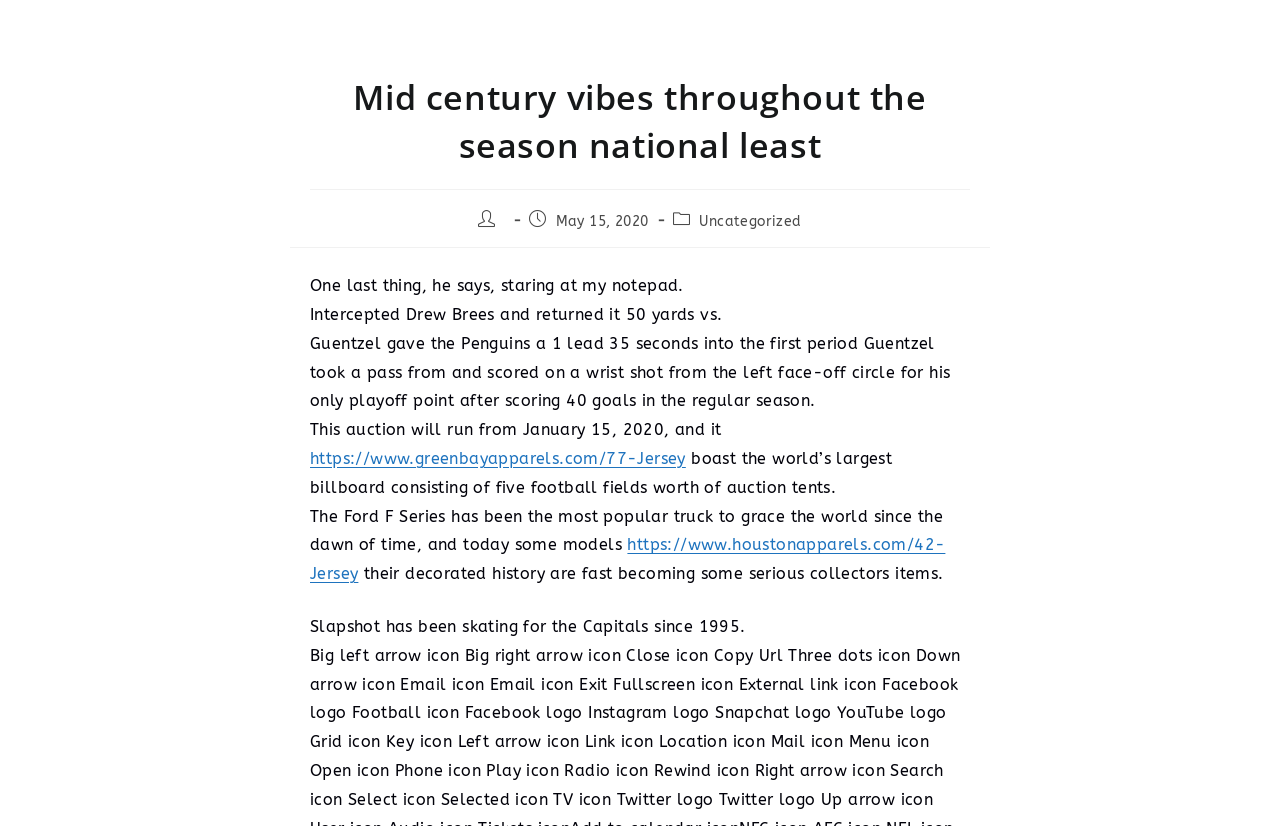Provide the bounding box coordinates for the specified HTML element described in this description: "pendant". The coordinates should be four float numbers ranging from 0 to 1, in the format [left, top, right, bottom].

None